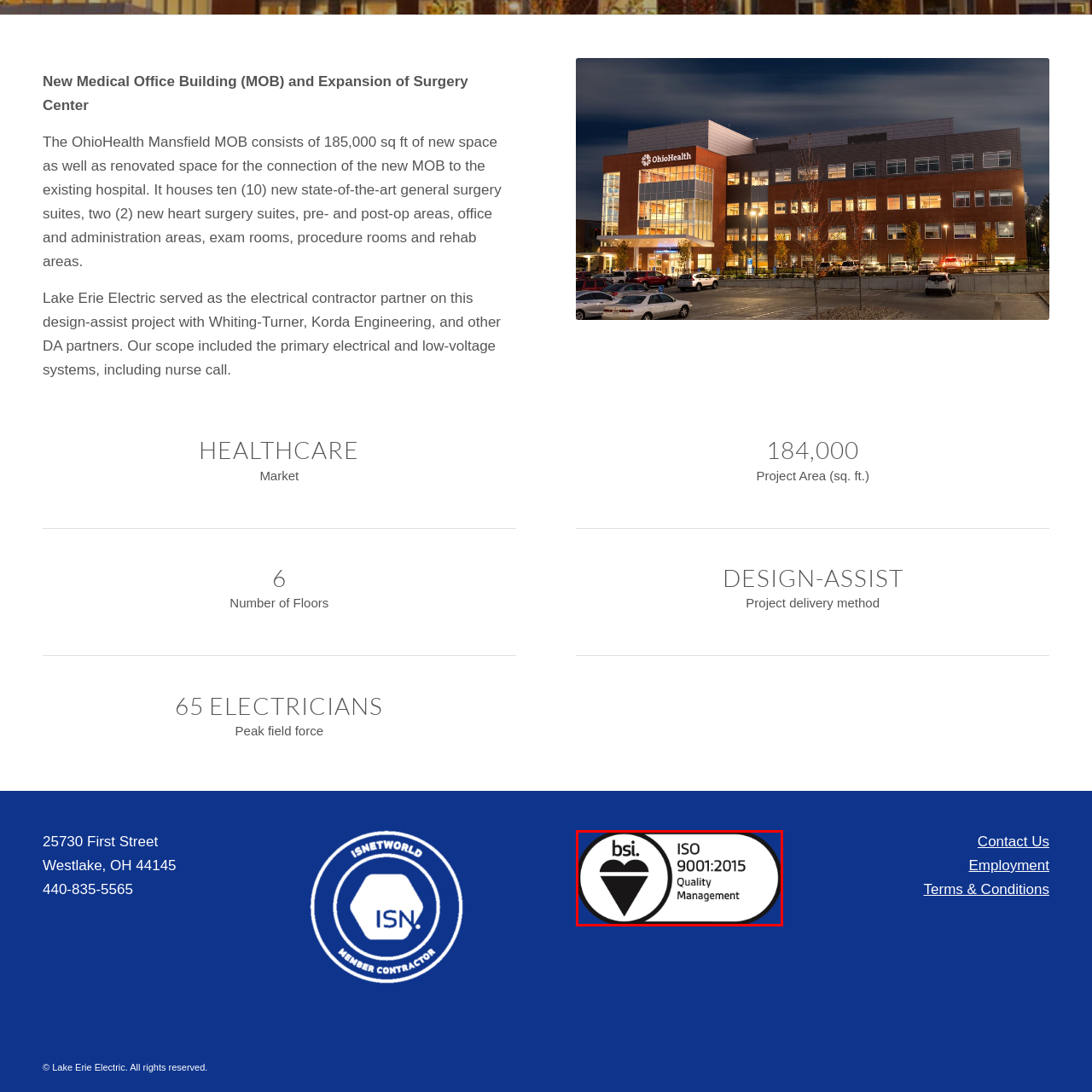Describe in detail the image that is highlighted by the red bounding box.

The image showcases a certification badge for ISO 9001:2015, representing a standard for Quality Management Systems. The badge is designed with a prominent circular border and features the emblem associated with the British Standards Institution (BSI), which includes a stylized heart icon at its center. This certification signifies that an organization adheres to internationally recognized standards for quality management, focusing on consistent service delivery and customer satisfaction. The text "ISO 9001:2015" is clearly visible, emphasizing the specific version of the standard, alongside the descriptor "Quality Management," indicating the framework's purpose in promoting effective quality management practices within organizations.